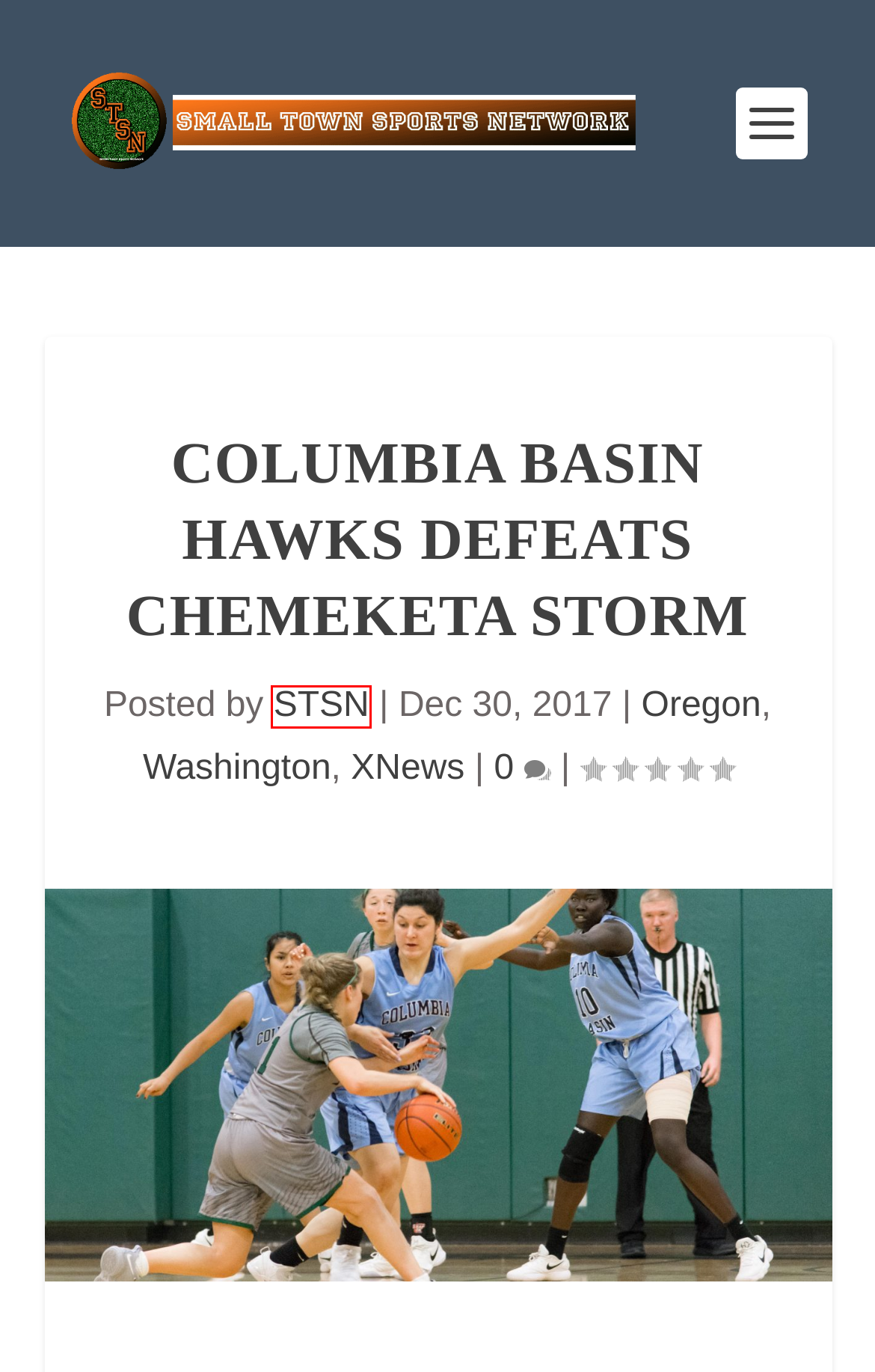Look at the screenshot of a webpage with a red bounding box and select the webpage description that best corresponds to the new page after clicking the element in the red box. Here are the options:
A. Washington Archives - Small Town Sports Network
B. STSN, Author at Small Town Sports Network
C. Small Town Sports Network - Your Small Town Sports Leader
D. Blog Tool, Publishing Platform, and CMS – WordPress.org
E. Forest Grove Vikings Defeat West Salem Titans - Small Town Sports Network
F. XNews Archives - Small Town Sports Network
G. Oregon Archives - Small Town Sports Network
H. Salem Academy Crusaders Outplay Scio Loggers - Small Town Sports Network

B